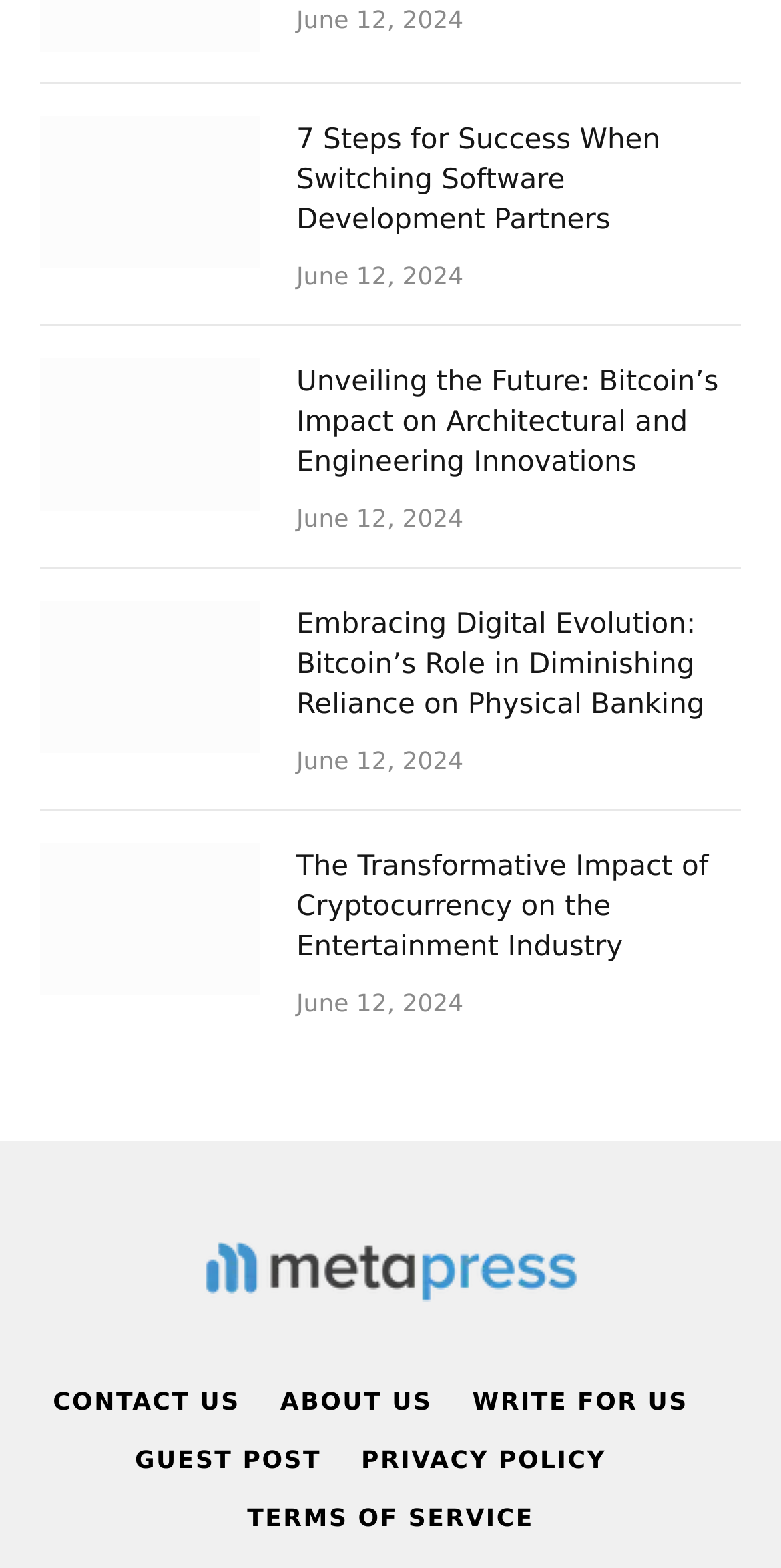What is the name of the website?
Answer the question with a single word or phrase by looking at the picture.

Metapress